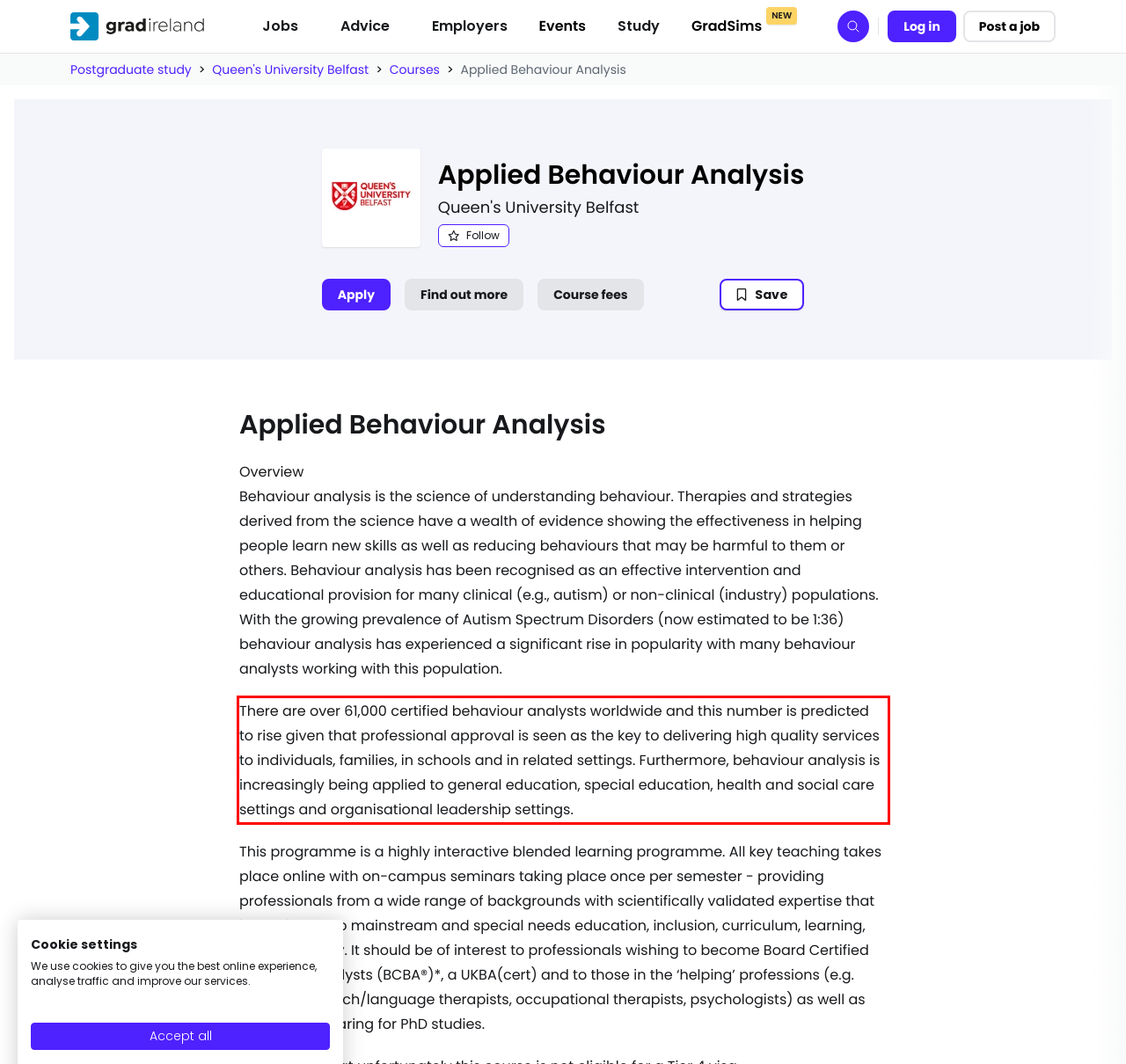Look at the provided screenshot of the webpage and perform OCR on the text within the red bounding box.

There are over 61,000 certified behaviour analysts worldwide and this number is predicted to rise given that professional approval is seen as the key to delivering high quality services to individuals, families, in schools and in related settings. Furthermore, behaviour analysis is increasingly being applied to general education, special education, health and social care settings and organisational leadership settings.